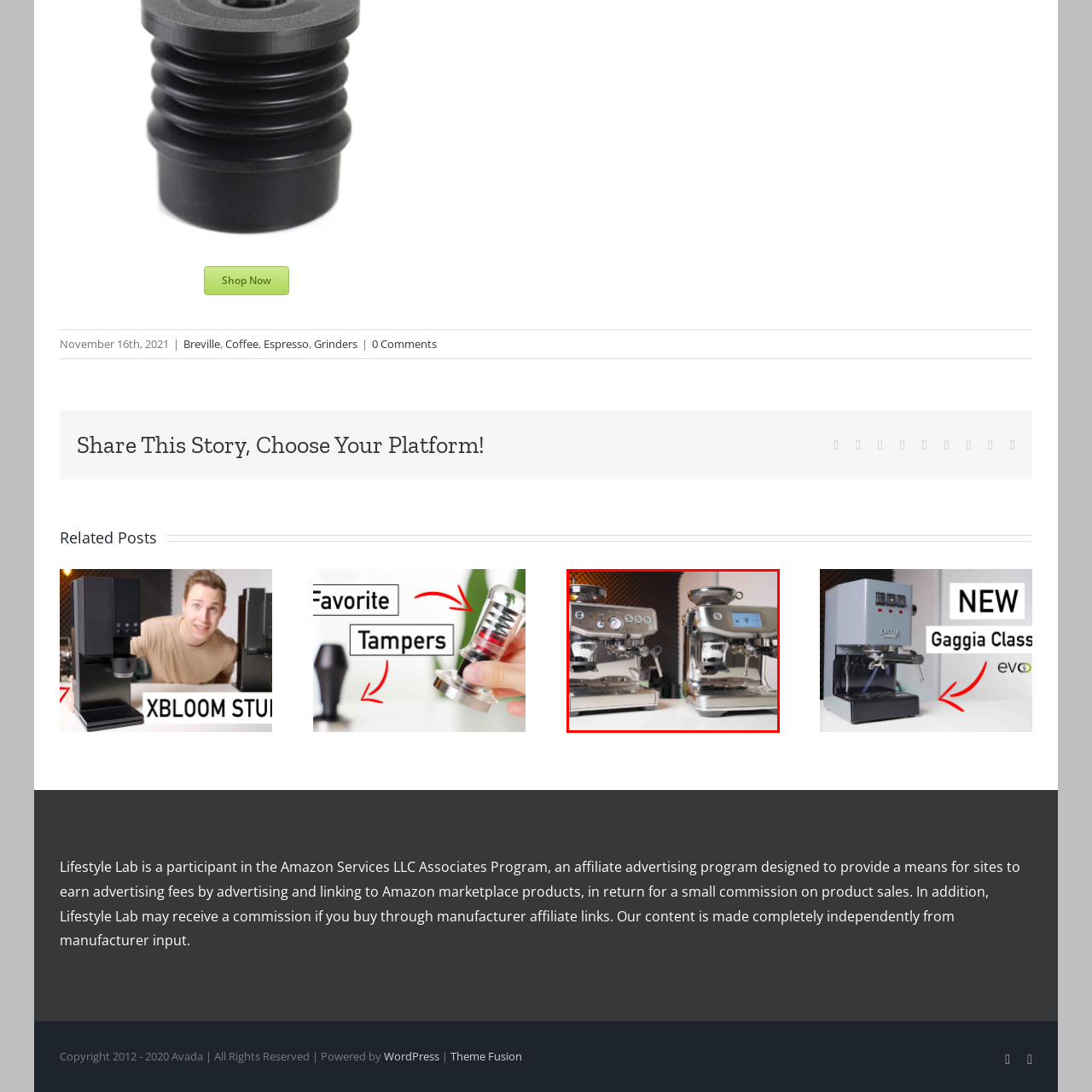Look closely at the image highlighted by the red bounding box and supply a detailed explanation in response to the following question: What type of interface does the machine on the left have?

The caption describes the machine on the left as having a 'traditional interface with dials and buttons', implying that it has a classic and non-digital interface.